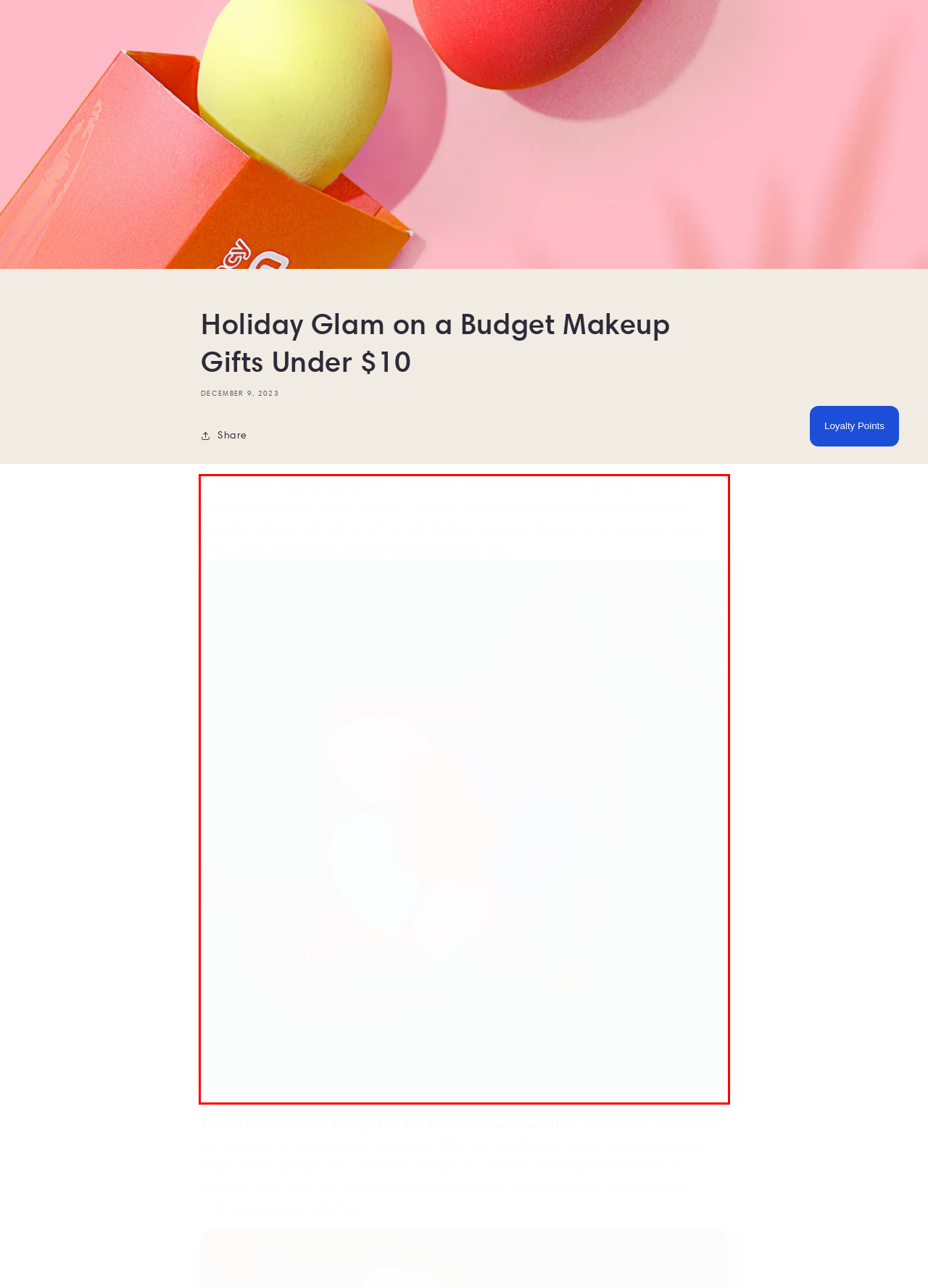In the given screenshot, locate the red bounding box and extract the text content from within it.

As Christmas joyously approaches, are you on the hunt for the perfect gift that adds a touch of beauty for friends, family, or even a treat for yourself? Beakey offers their popular and versatile makeup tool sets, which include makeup sponges, brushes, and triangular powder puffs, each designed to create a flawless makeup look.